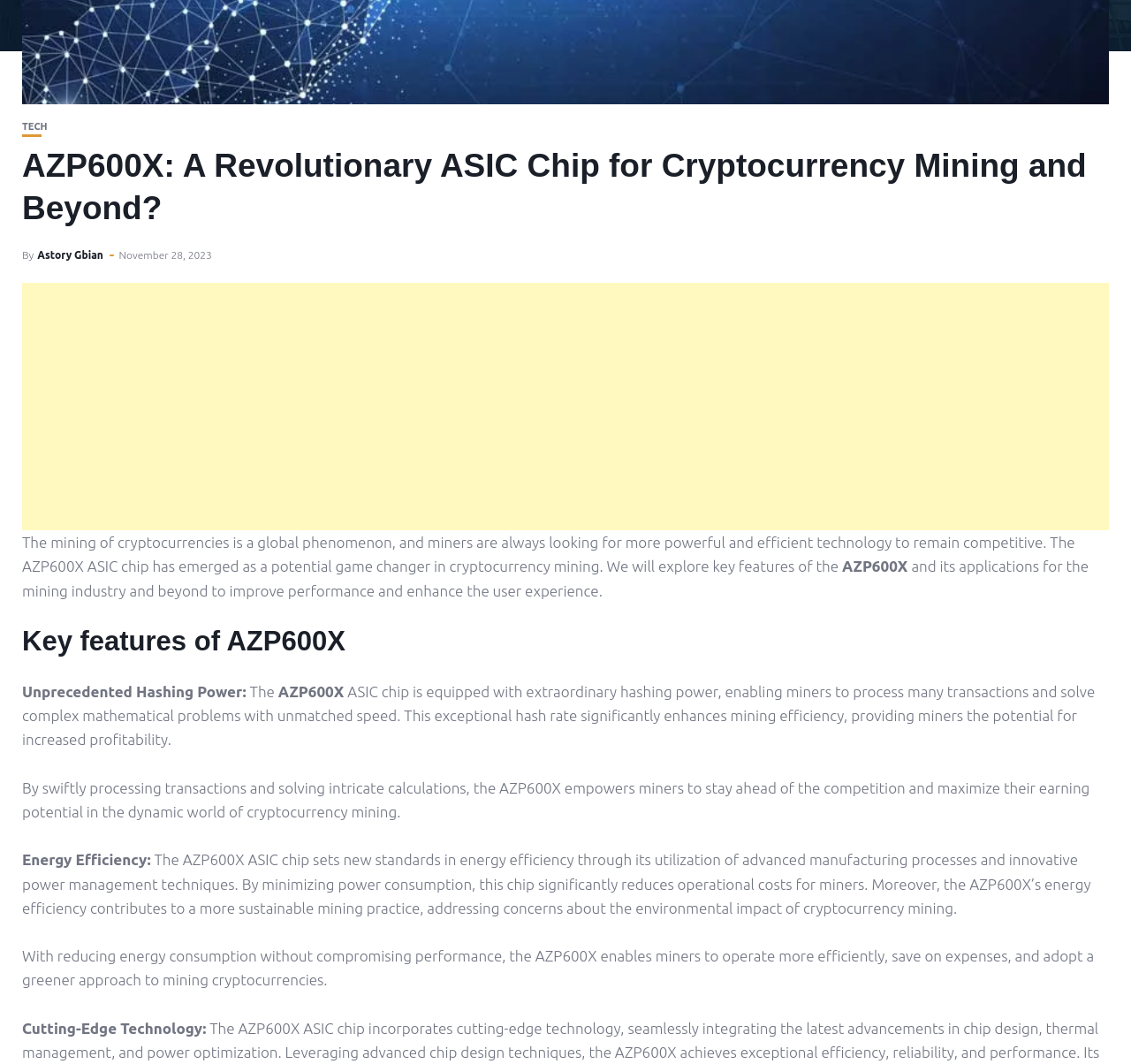Bounding box coordinates are specified in the format (top-left x, top-left y, bottom-right x, bottom-right y). All values are floating point numbers bounded between 0 and 1. Please provide the bounding box coordinate of the region this sentence describes: Astory Gbian

[0.033, 0.234, 0.091, 0.245]